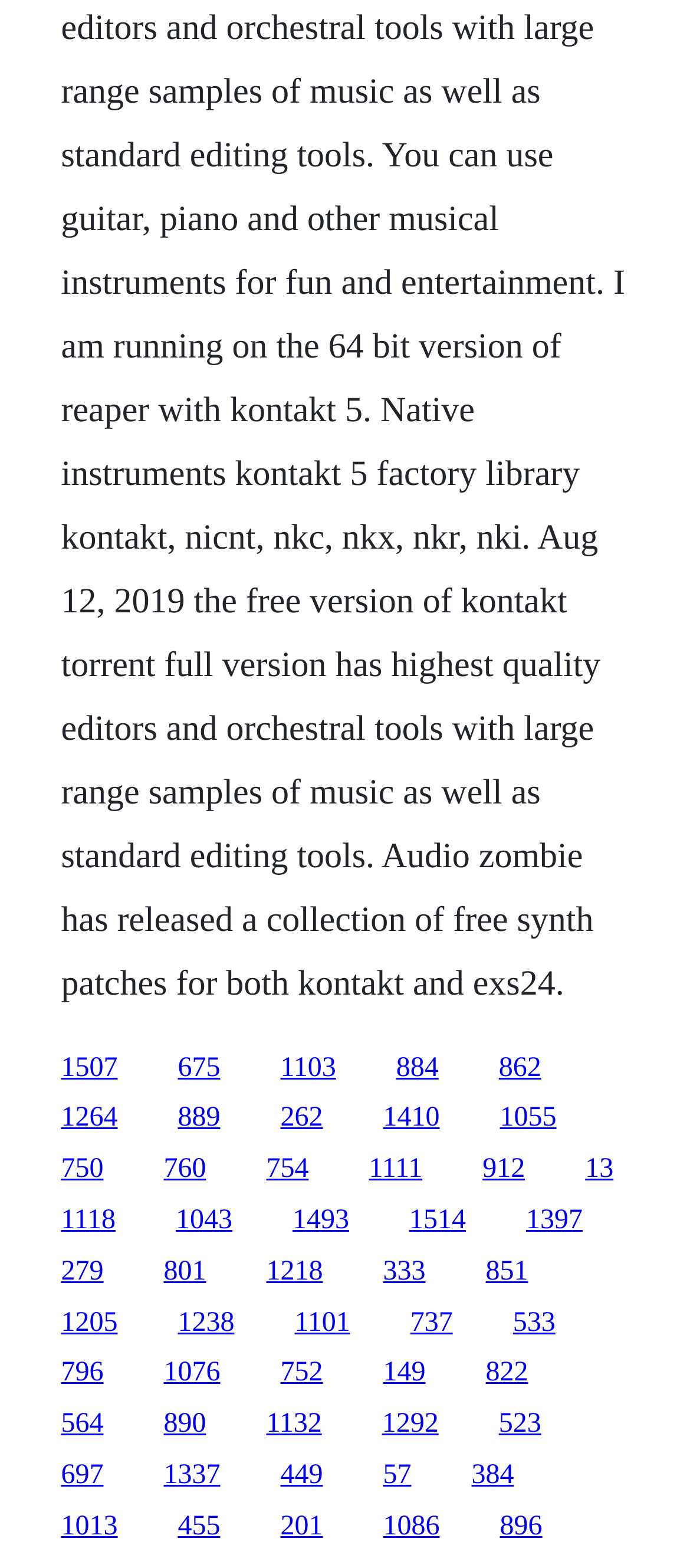What is the horizontal position of the link '13'?
Refer to the image and give a detailed answer to the query.

I compared the x1 and x2 coordinates of the link '13' with those of other links. Since the x1 and x2 values of '13' are the largest, I concluded that the link '13' is the rightmost link on the webpage.